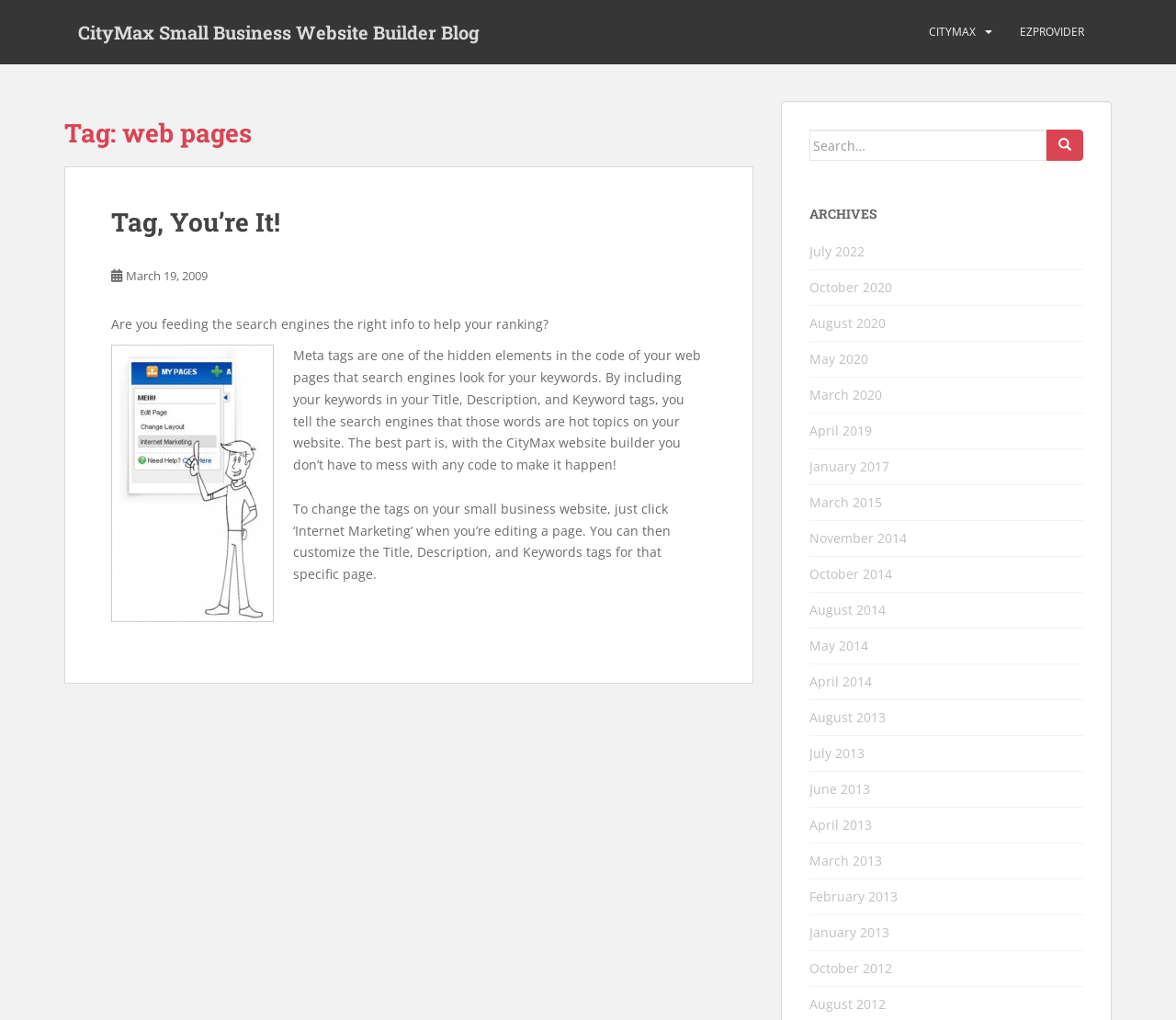Please mark the clickable region by giving the bounding box coordinates needed to complete this instruction: "Search for something".

[0.688, 0.127, 0.89, 0.158]